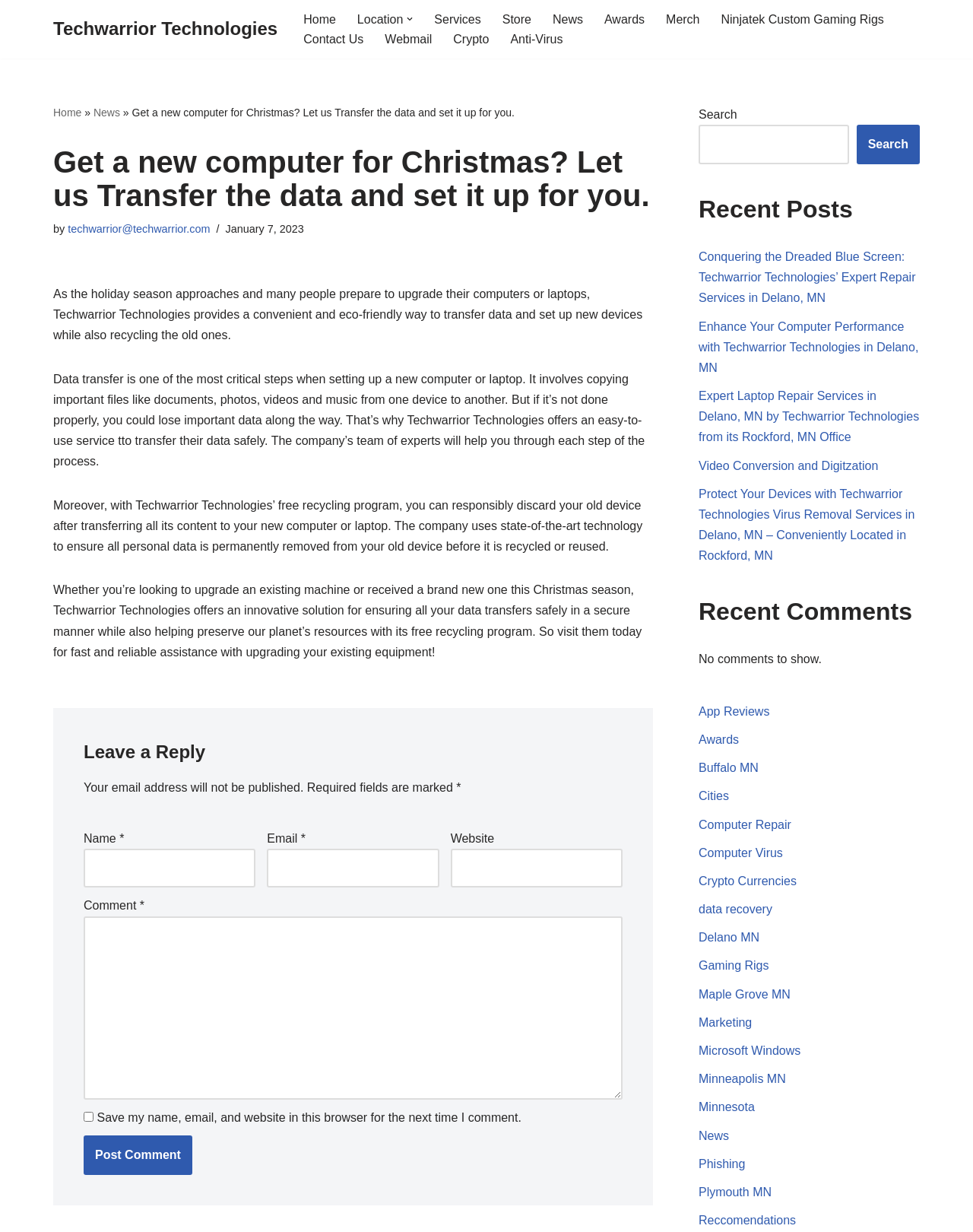What is the topic of the first paragraph?
Using the image as a reference, answer the question in detail.

The first paragraph on the page discusses the importance of data transfer when setting up a new computer or laptop, and how Techwarrior Technologies can help with this process.